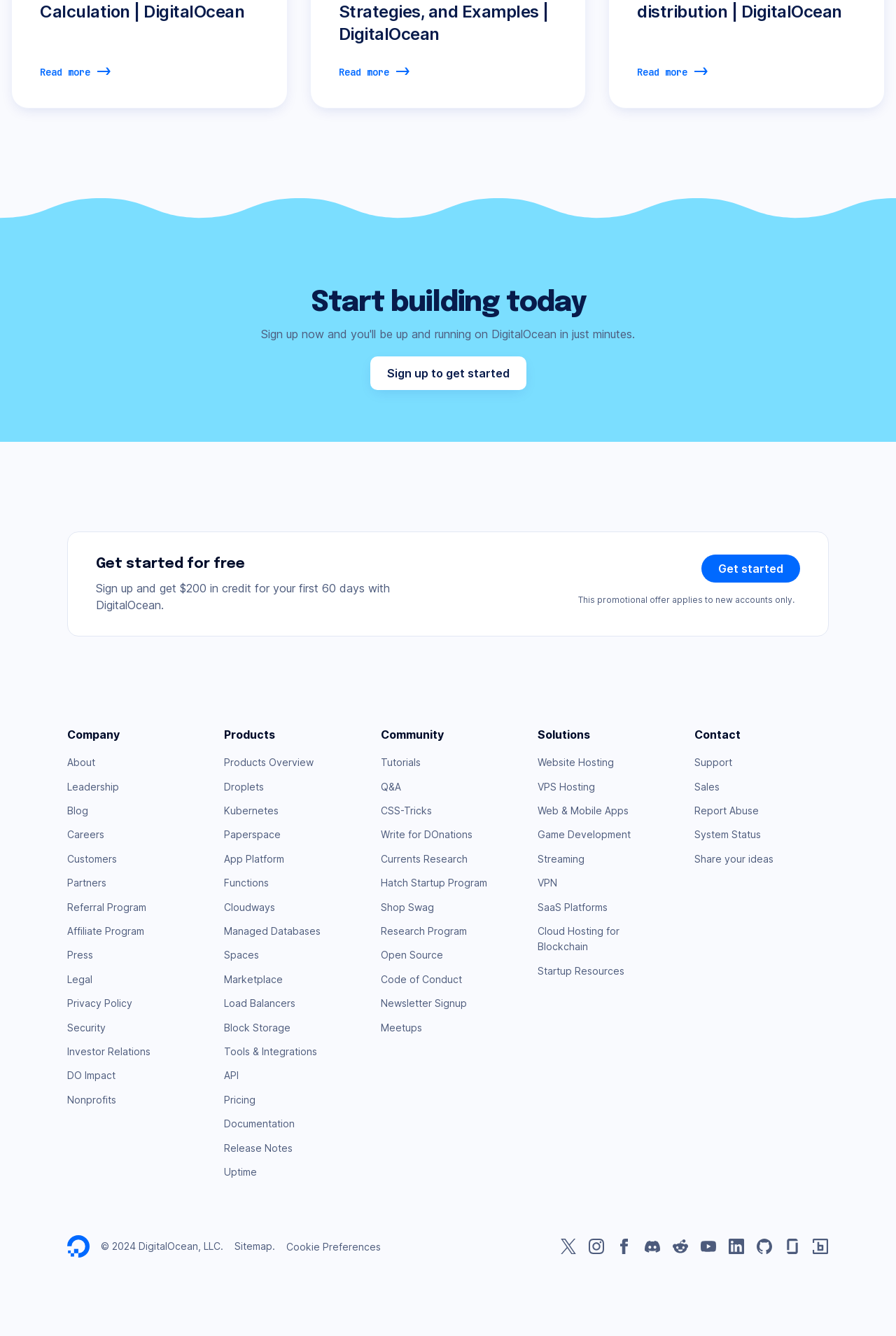Provide the bounding box coordinates of the HTML element this sentence describes: "How to accept crypto". The bounding box coordinates consist of four float numbers between 0 and 1, i.e., [left, top, right, bottom].

None